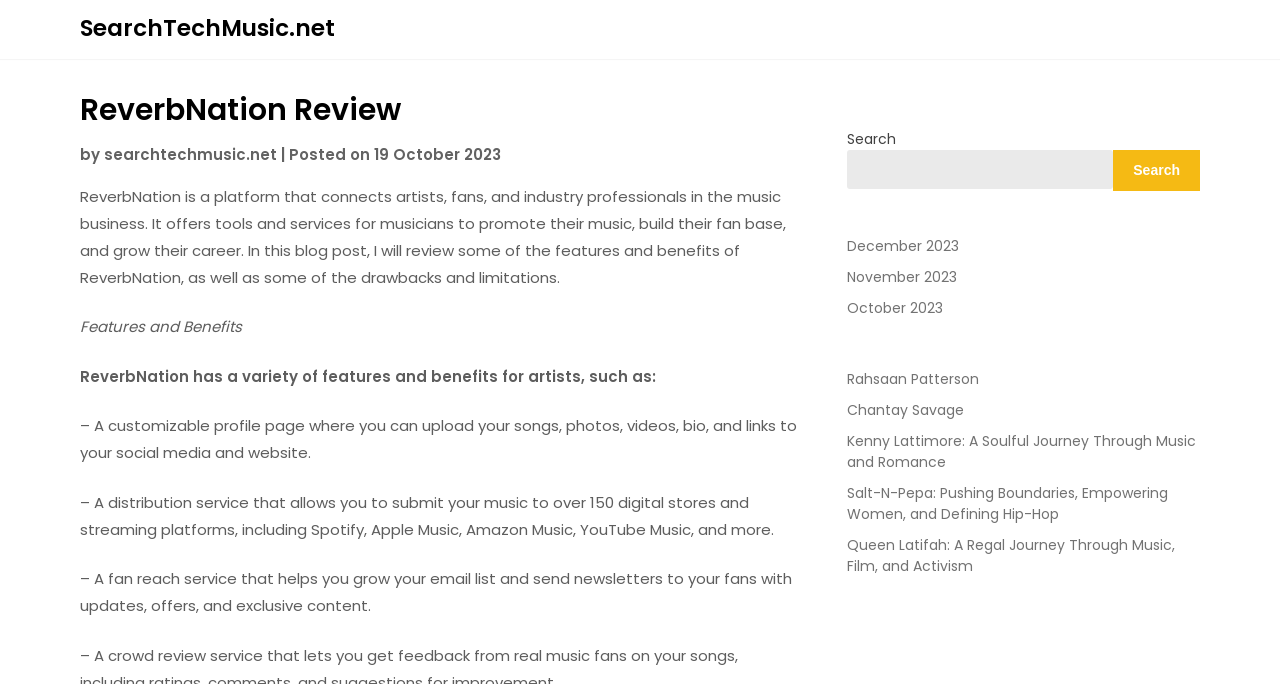Write a detailed summary of the webpage, including text, images, and layout.

The webpage is a review of ReverbNation, a platform that connects artists, fans, and industry professionals in the music business. At the top, there is a heading "SearchTechMusic.net" with a link to the website. Below it, there is a header section with a heading "ReverbNation Review" and a link to the website. The header section also includes the author's name, "searchtechmusic.net", and the date "19 October 2023".

The main content of the webpage is a review of ReverbNation, which describes the platform's features and benefits for artists. The review is divided into sections, with headings such as "Features and Benefits". The text explains that ReverbNation offers tools and services for musicians to promote their music, build their fan base, and grow their career.

On the right side of the webpage, there is a search bar with a button labeled "Search". Below the search bar, there are links to archived blog posts, organized by month, including December 2023, November 2023, and October 2023. There are also links to specific blog posts, such as "Rahsaan Patterson", "Chantay Savage", and "Kenny Lattimore: A Soulful Journey Through Music and Romance".

Overall, the webpage is a review of ReverbNation, with a focus on its features and benefits for artists, and includes links to related blog posts and archived content.